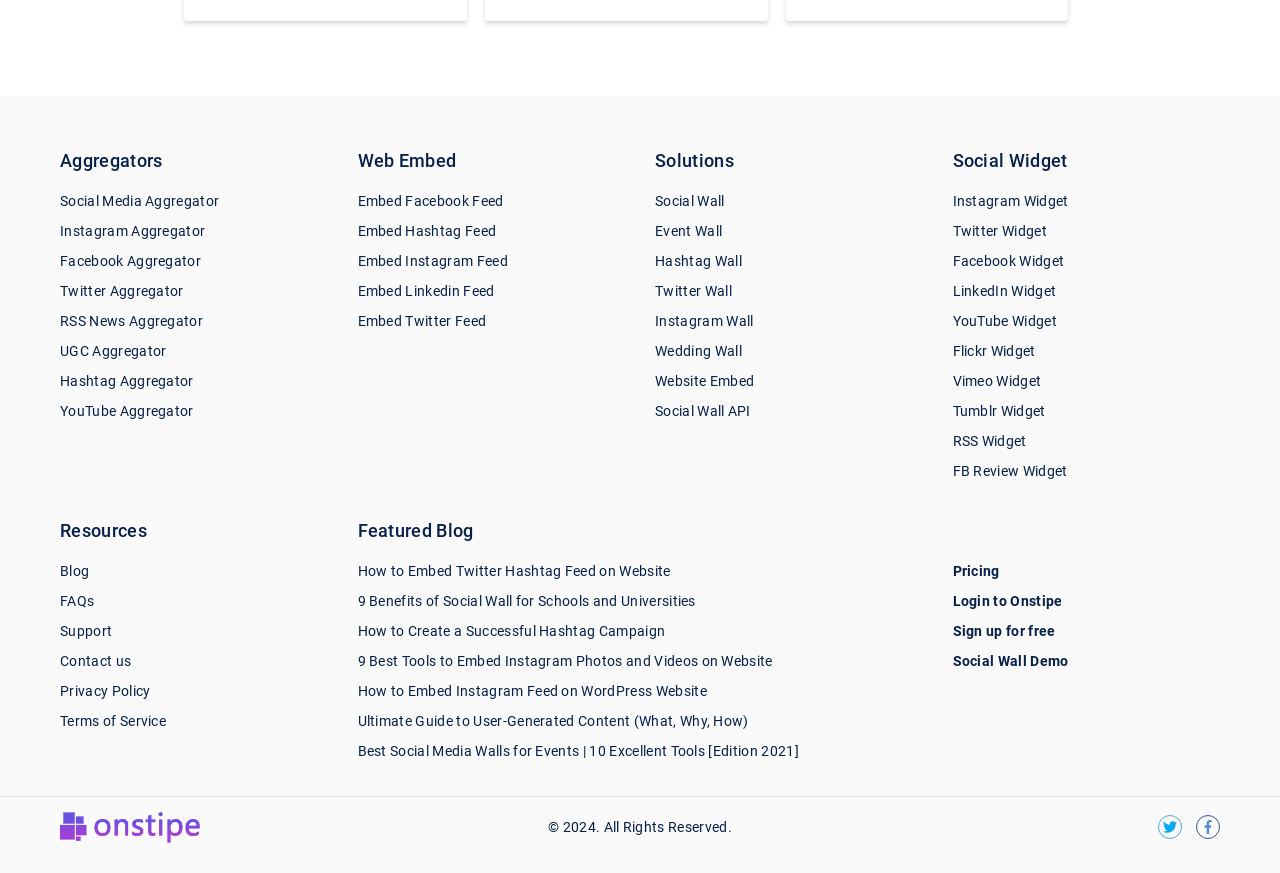Based on what you see in the screenshot, provide a thorough answer to this question: How many resources are available under 'Resources'?

Under the 'Resources' section, there are five links available, namely Blog, FAQs, Support, Contact us, and Privacy Policy, which suggests that there are five resources available.